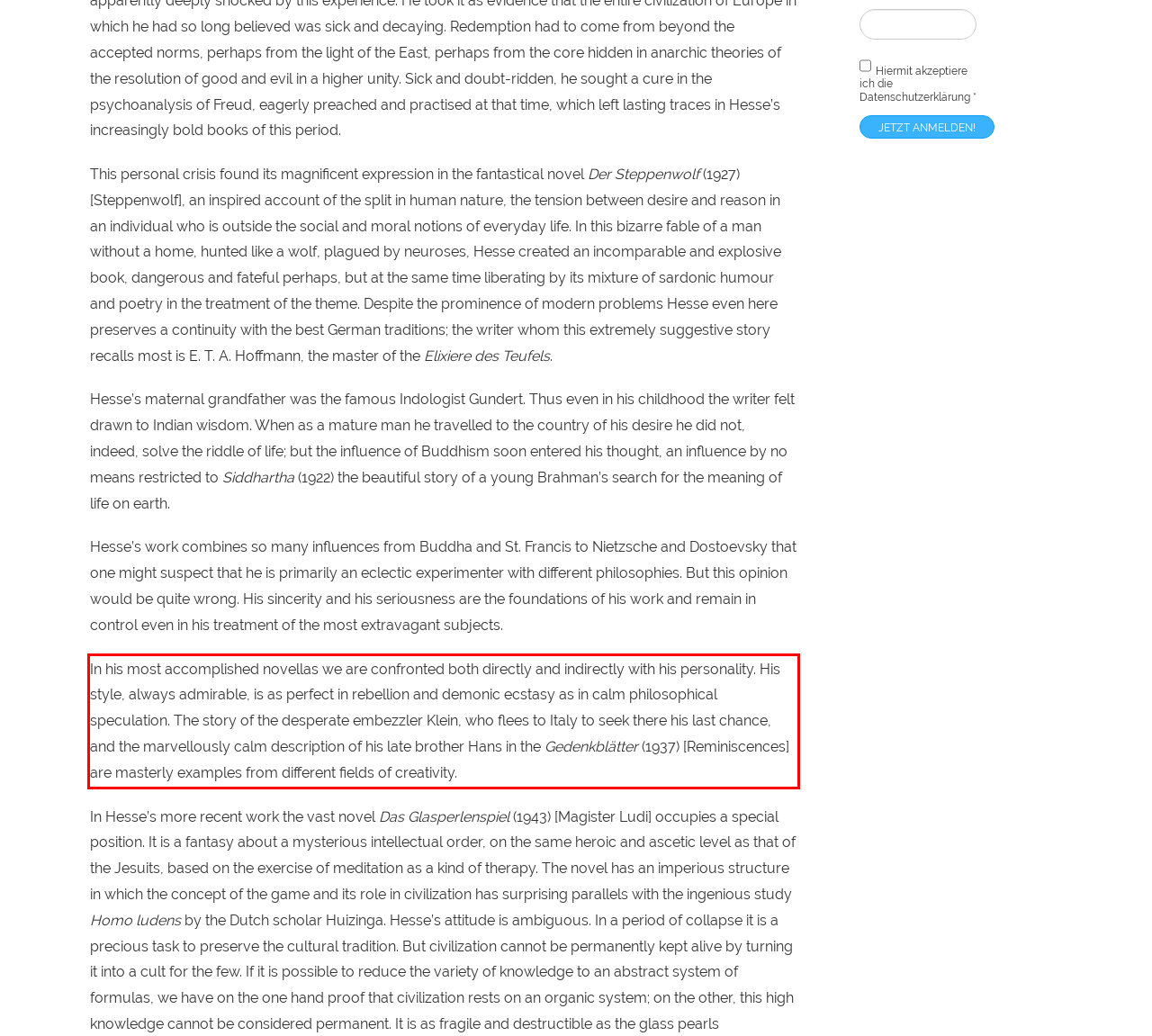Please perform OCR on the UI element surrounded by the red bounding box in the given webpage screenshot and extract its text content.

In his most accomplished novellas we are confronted both directly and indirectly with his personality. His style, always admirable, is as perfect in rebellion and demonic ecstasy as in calm philosophical speculation. The story of the desperate embezzler Klein, who flees to Italy to seek there his last chance, and the marvellously calm description of his late brother Hans in the Gedenkblätter (1937) [Reminiscences] are masterly examples from different fields of creativity.